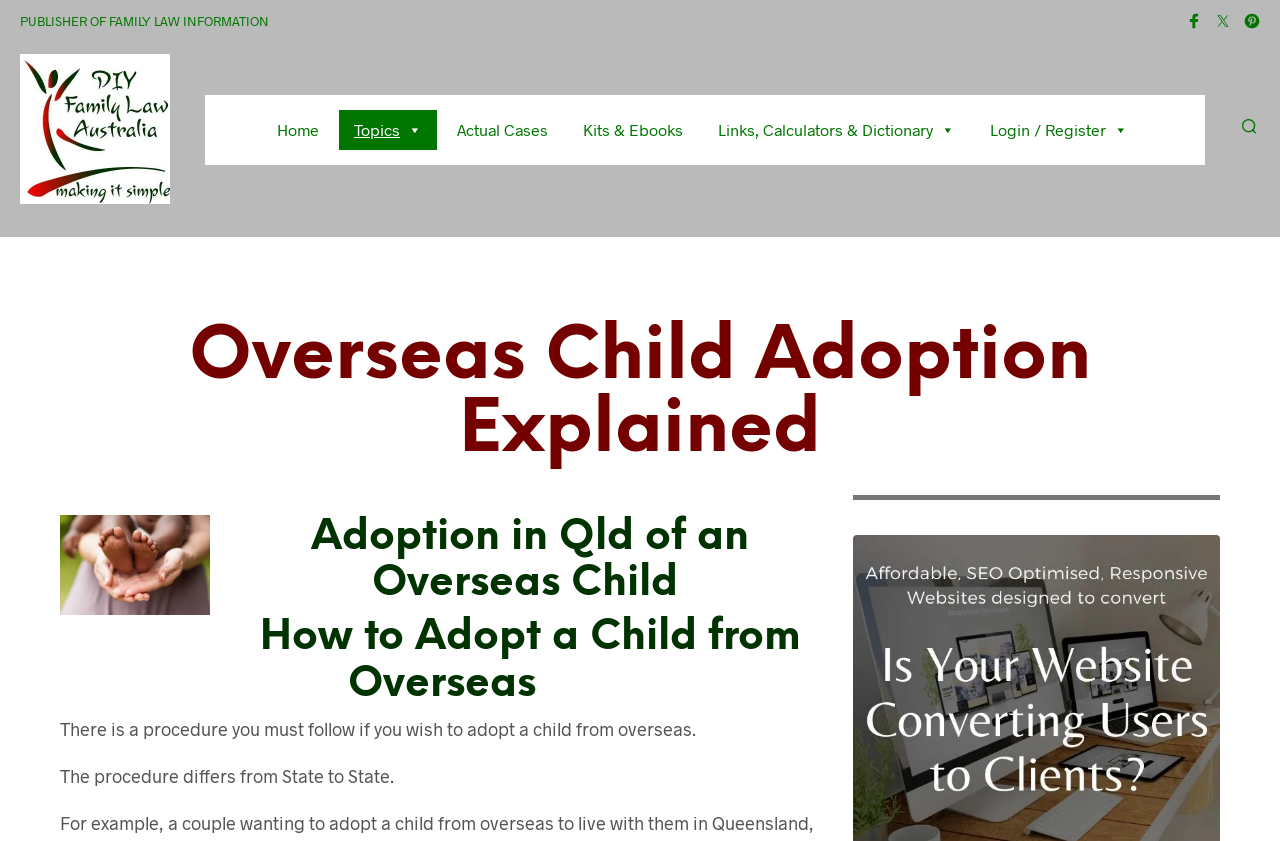Predict the bounding box for the UI component with the following description: "Actual Cases".

[0.345, 0.131, 0.44, 0.178]